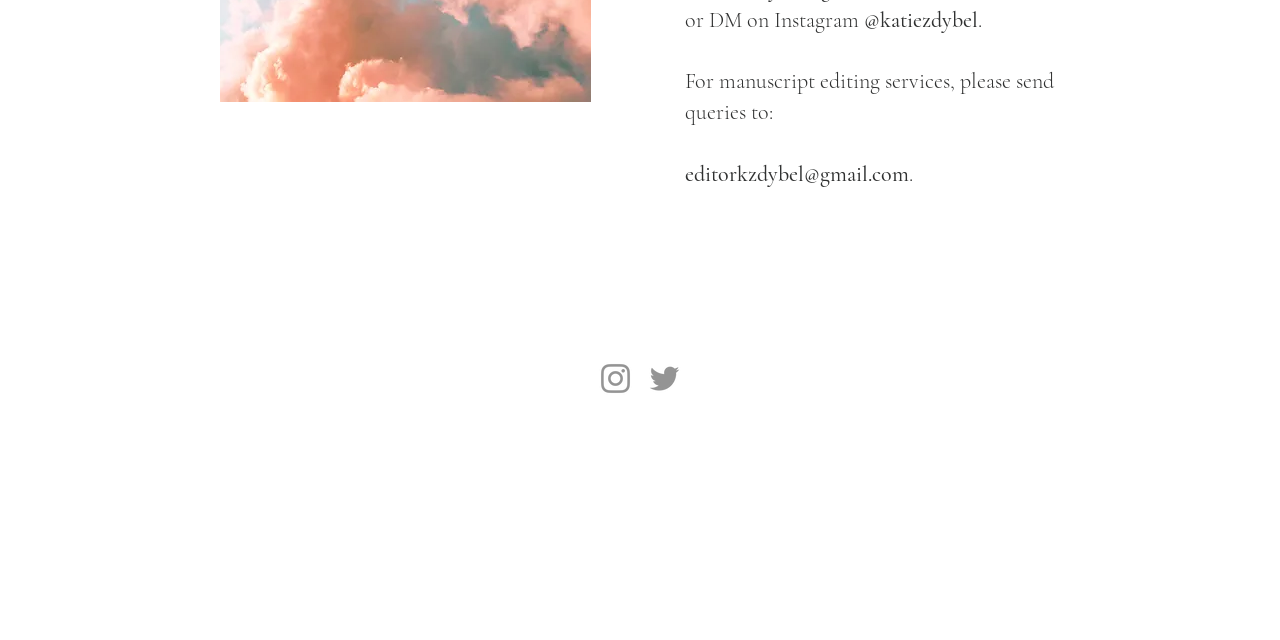Determine the bounding box coordinates for the HTML element described here: "Call Today! 1-866-551-7121".

None